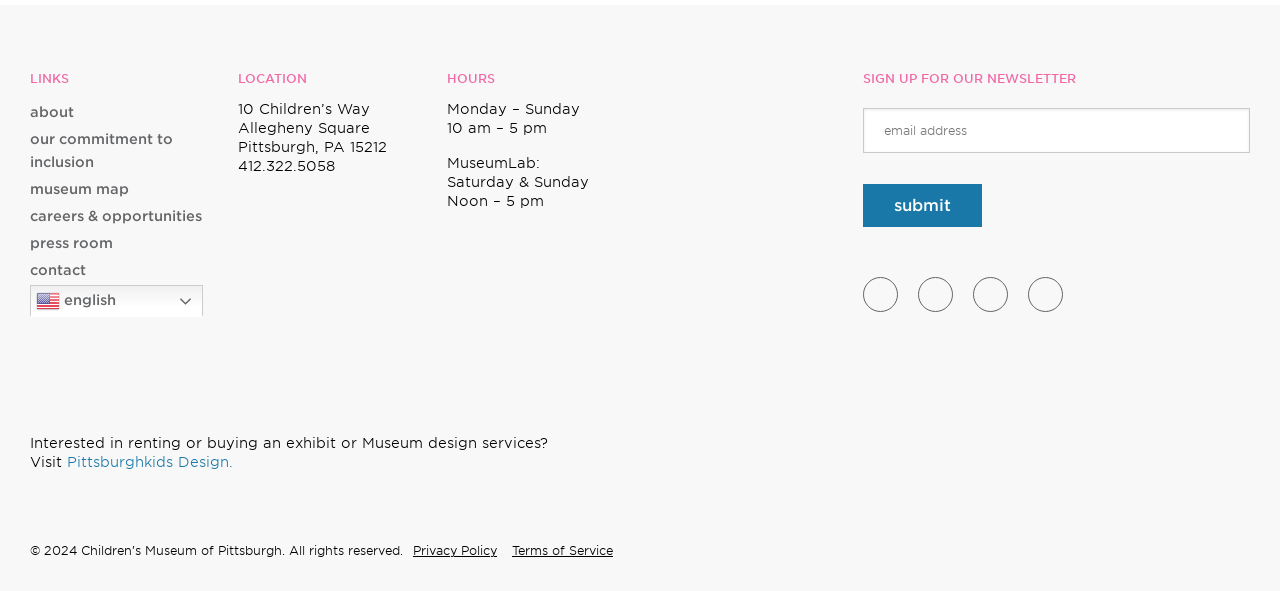Can you show the bounding box coordinates of the region to click on to complete the task described in the instruction: "read the privacy policy"?

[0.323, 0.919, 0.388, 0.945]